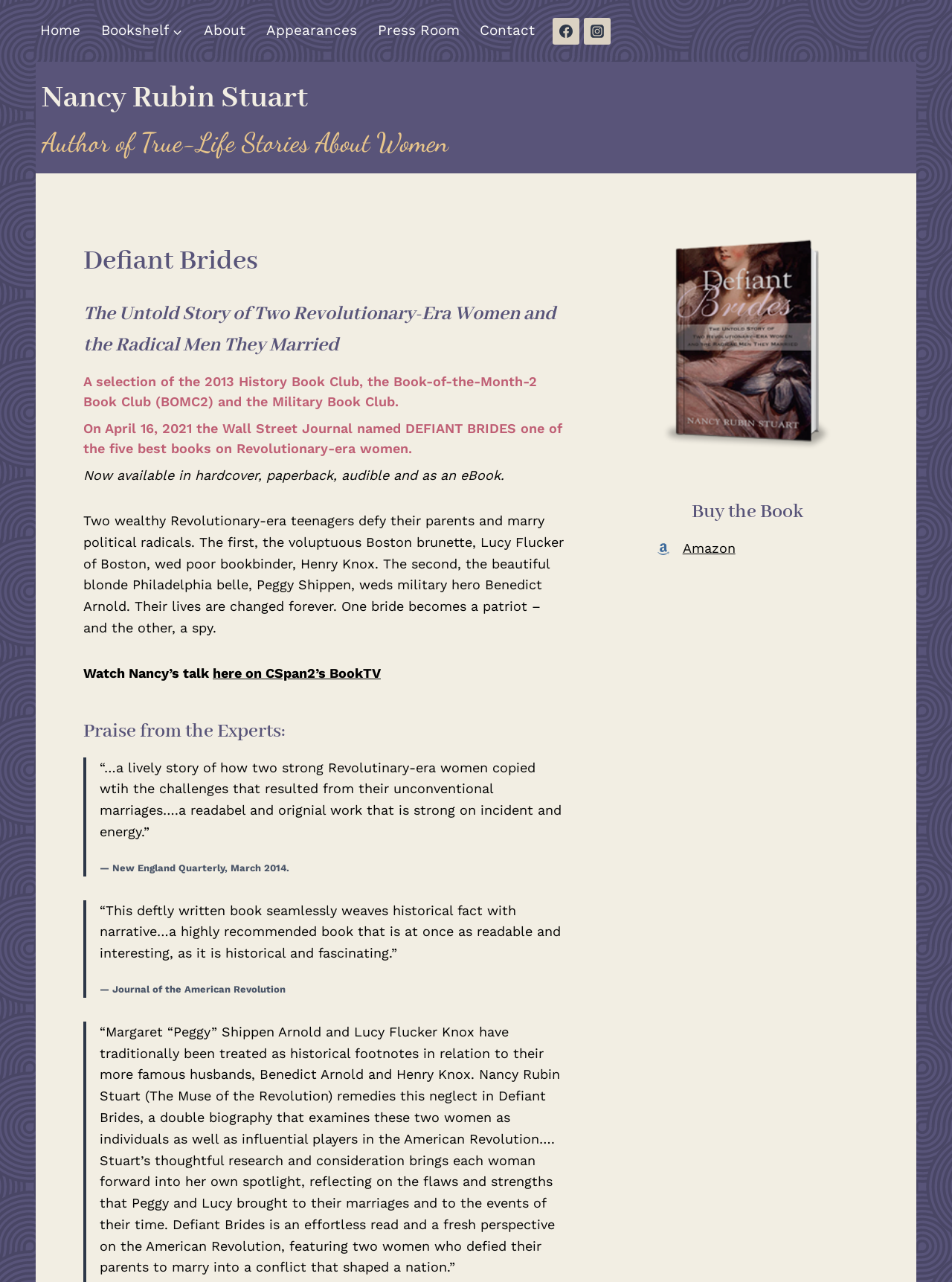Illustrate the webpage with a detailed description.

This webpage is about the book "Defiant Brides" by Nancy Rubin Stuart, which tells the story of two young women who marry political radicals during the American Revolution. 

At the top of the page, there is a primary navigation menu with links to "Home", "Bookshelf", "About", "Appearances", "Press Room", and "Contact". Below this menu, there are social media links to Facebook and Instagram. 

The main content of the page is divided into sections. The first section has a heading "Defiant Brides" and a subheading "The Untold Story of Two Revolutionary-Era Women and the Radical Men They Married". Below this, there is a description of the book, stating that it is a selection of the 2013 History Book Club and has received praise from the Wall Street Journal. 

The next section describes the book's content, stating that it is about two wealthy teenagers who defy their parents and marry political radicals, and how their lives are changed forever. One becomes a patriot, and the other a spy. 

Below this, there is a section with praise from experts, featuring two blockquotes with reviews from the New England Quarterly and the Journal of the American Revolution. 

To the right of the main content, there is an image of the book cover. 

At the bottom of the page, there is a section with a heading "Buy the Book" and a link to Amazon.